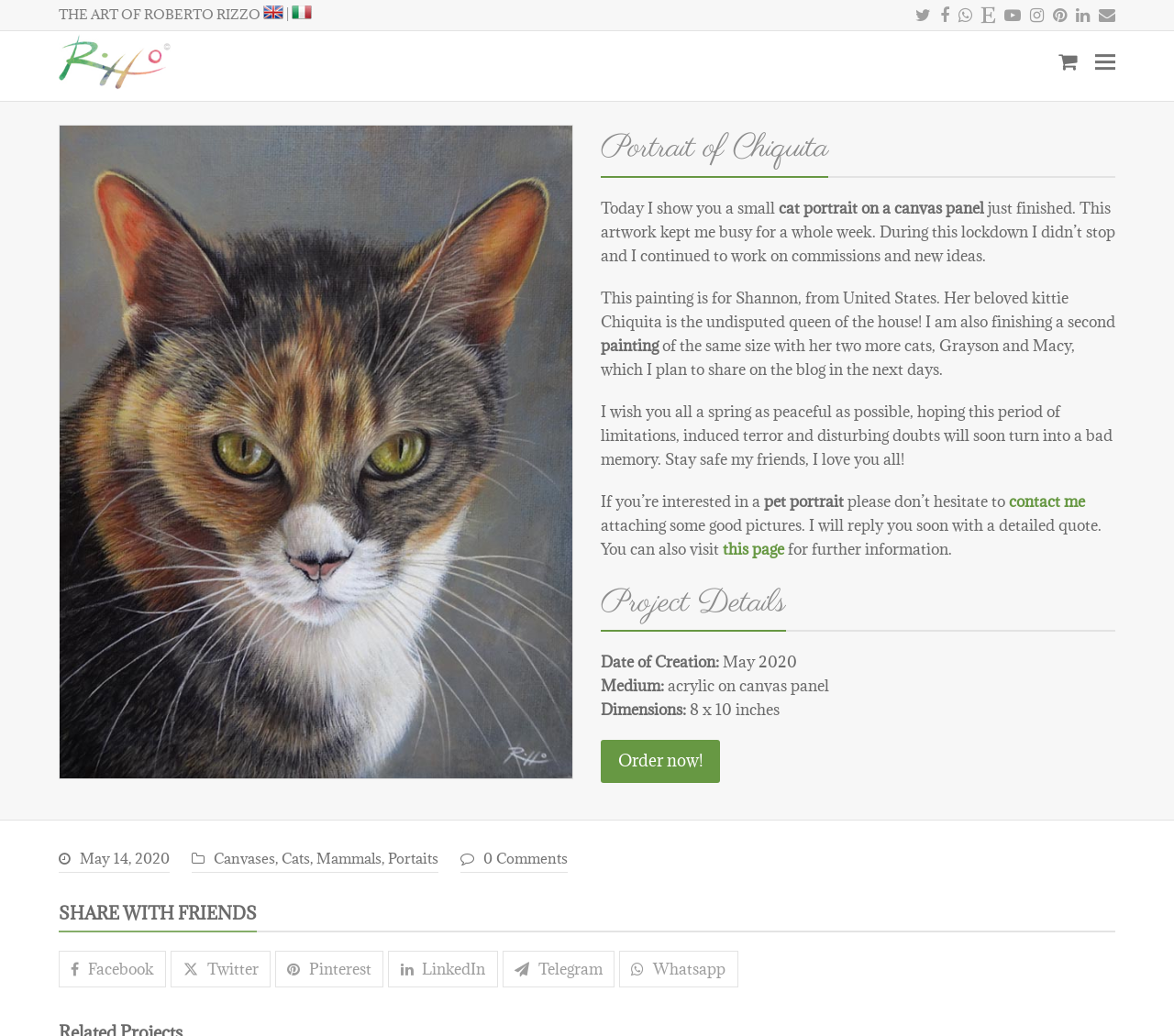What is the artist's name?
Examine the webpage screenshot and provide an in-depth answer to the question.

The artist's name is mentioned in the link 'Roberto Rizzo Website' and also in the text 'THE ART OF ROBERTO RIZZO' at the top of the webpage.